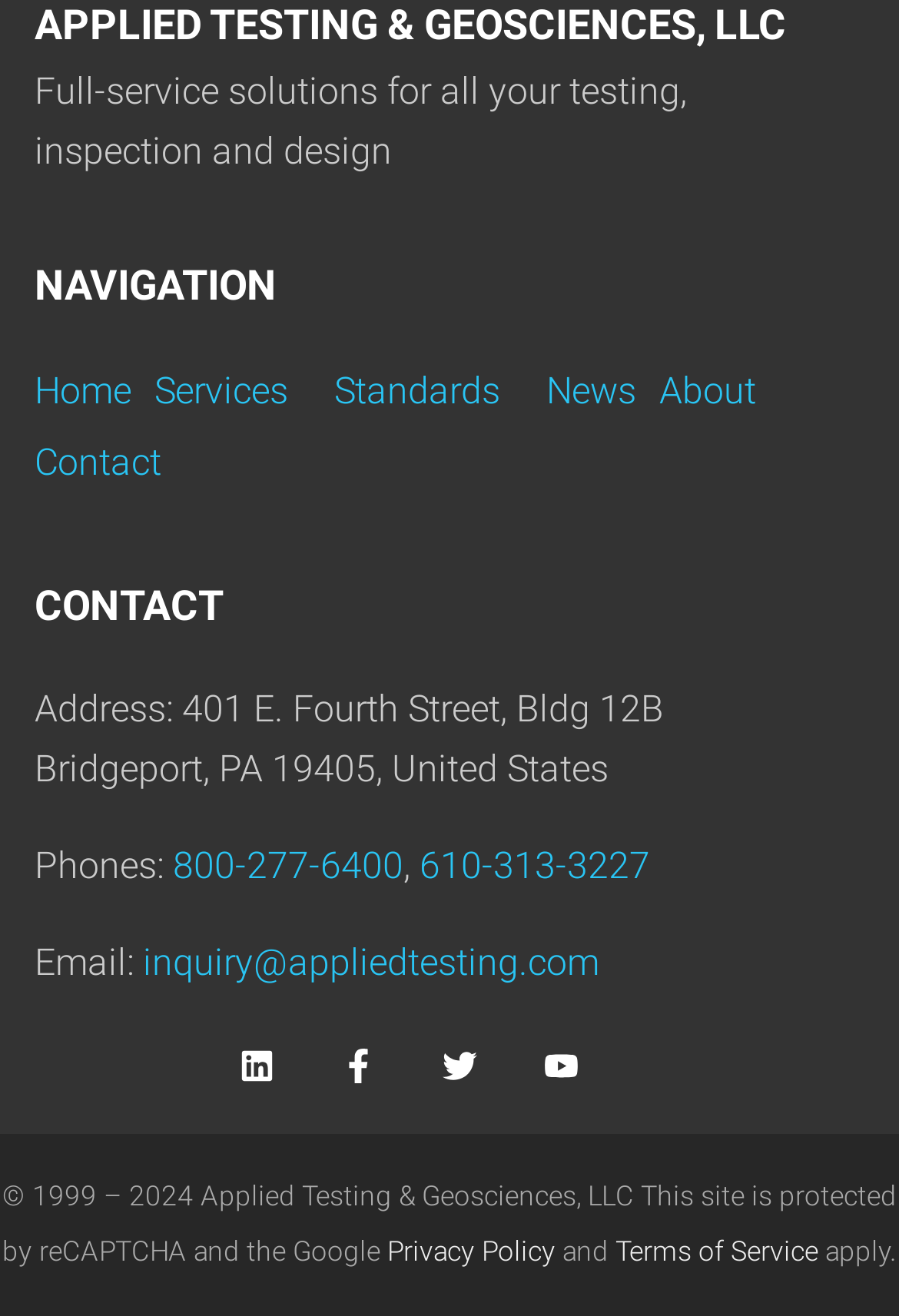Please give a concise answer to this question using a single word or phrase: 
What is the phone number for the company?

800-277-6400